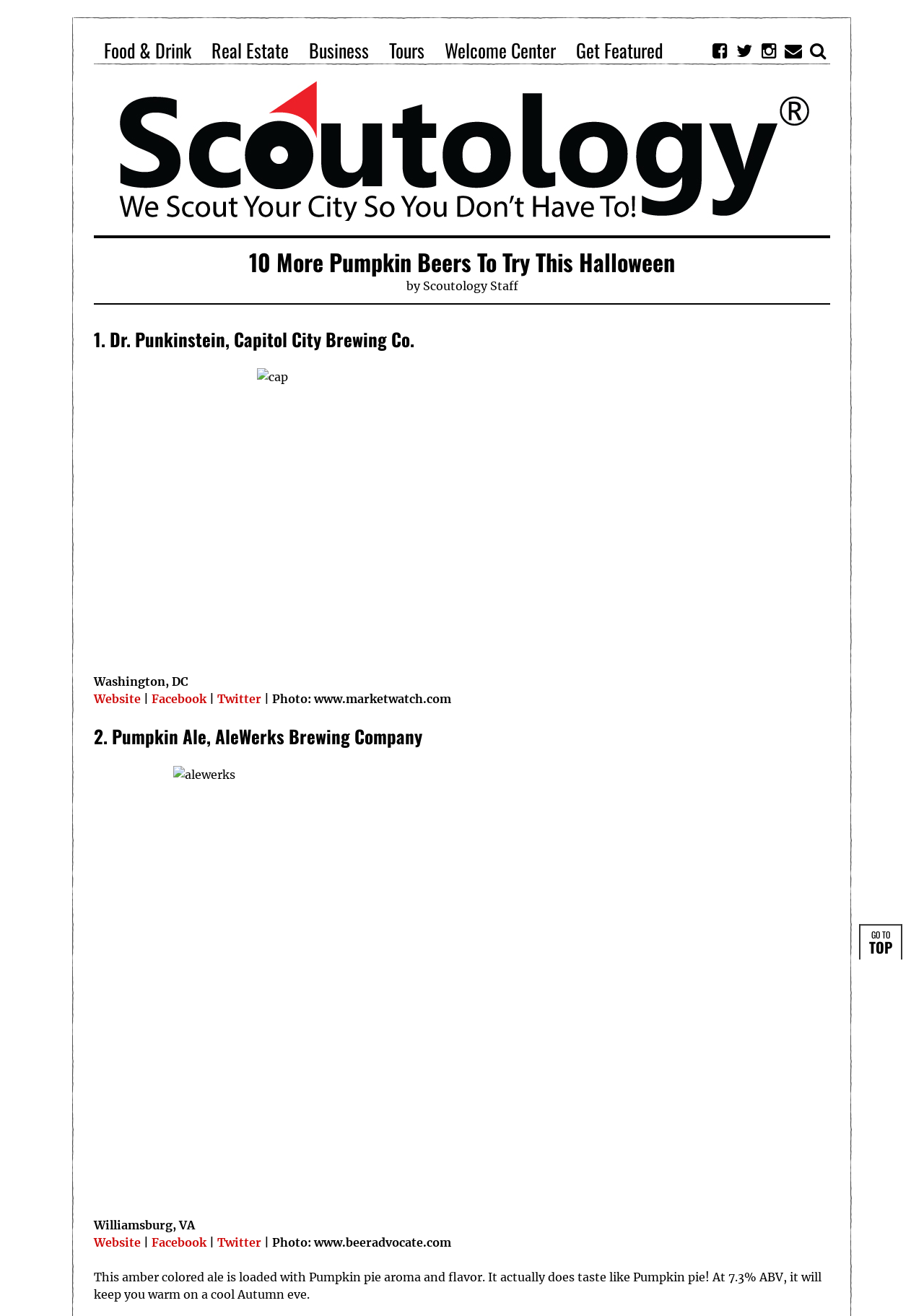Please give a short response to the question using one word or a phrase:
How many pumpkin beers are listed on this page?

2